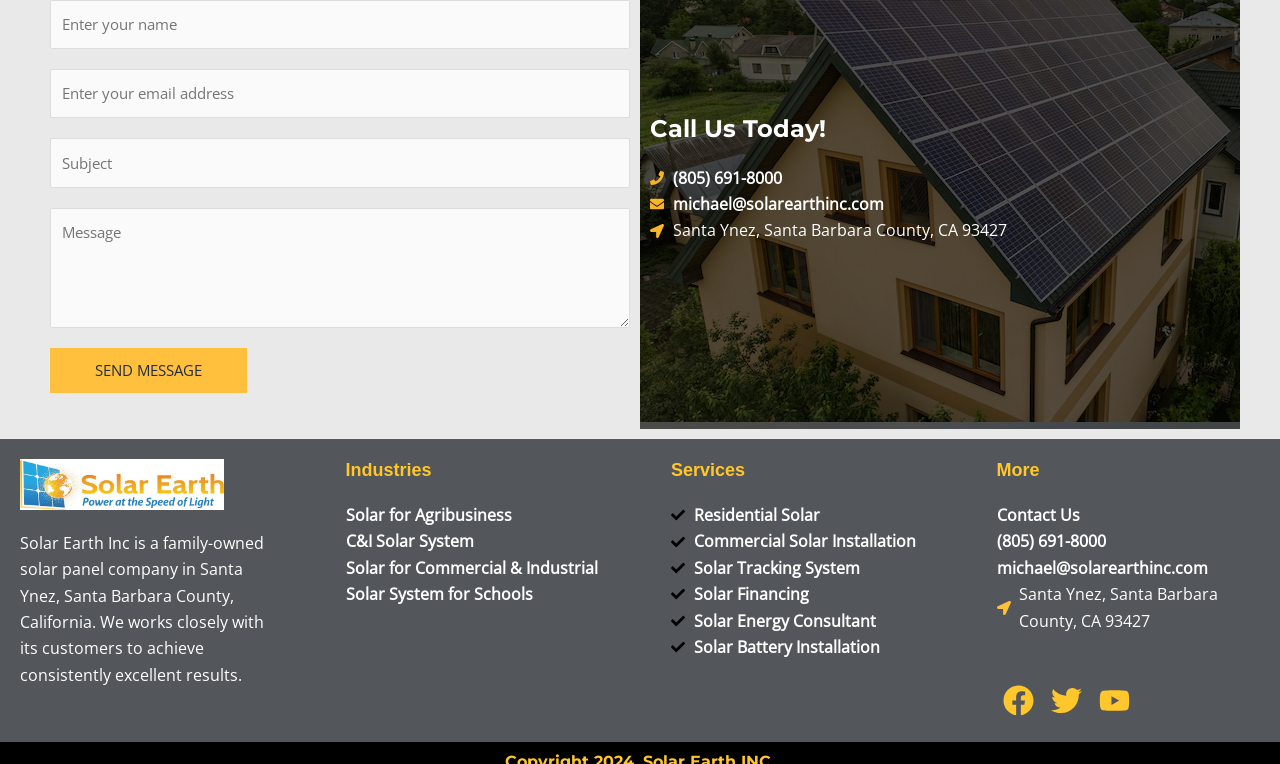Determine the bounding box coordinates of the region that needs to be clicked to achieve the task: "Contact us".

[0.779, 0.657, 0.984, 0.692]